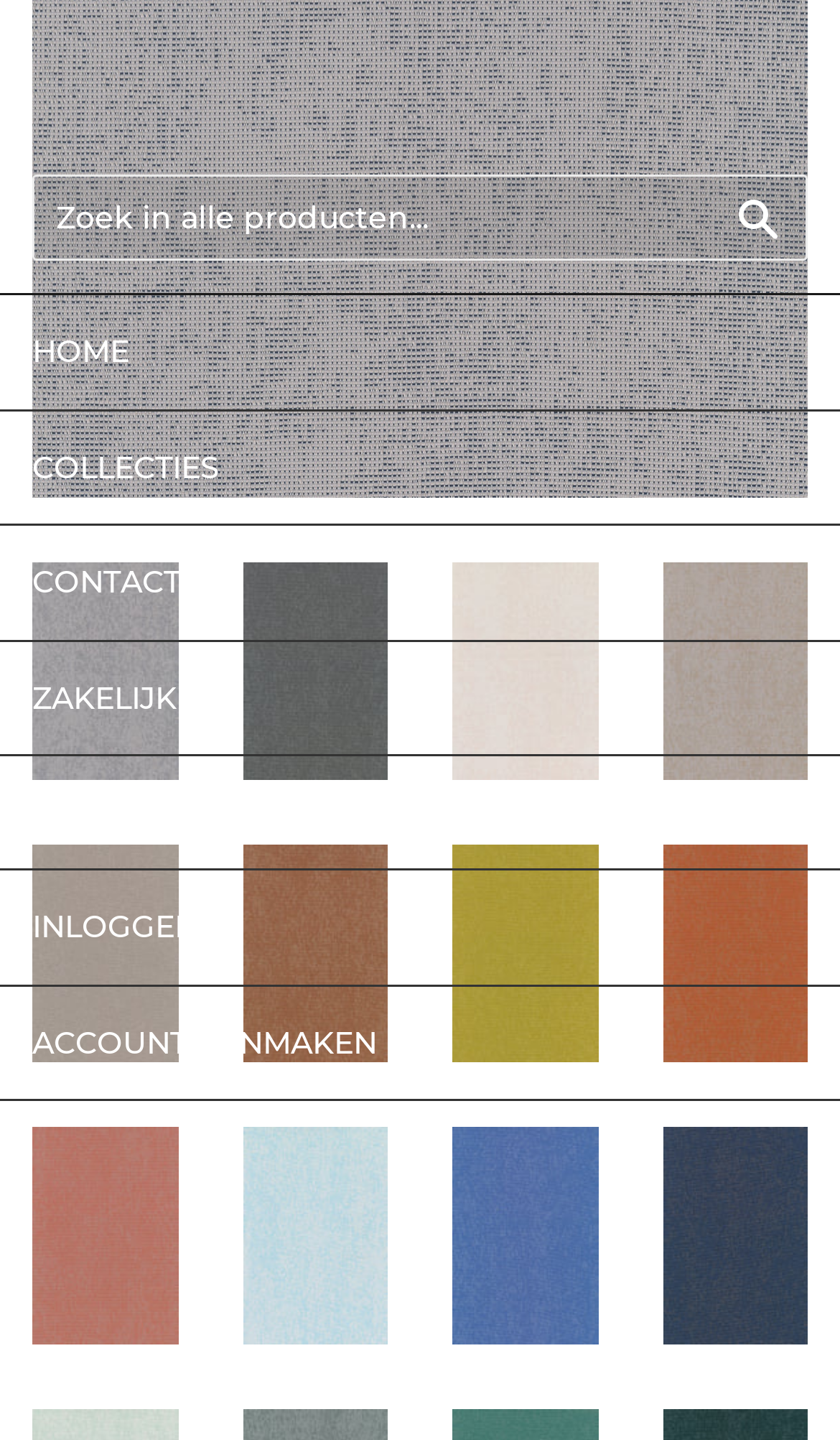Using the element description: "home", determine the bounding box coordinates. The coordinates should be in the format [left, top, right, bottom], with values between 0 and 1.

[0.0, 0.206, 1.0, 0.284]